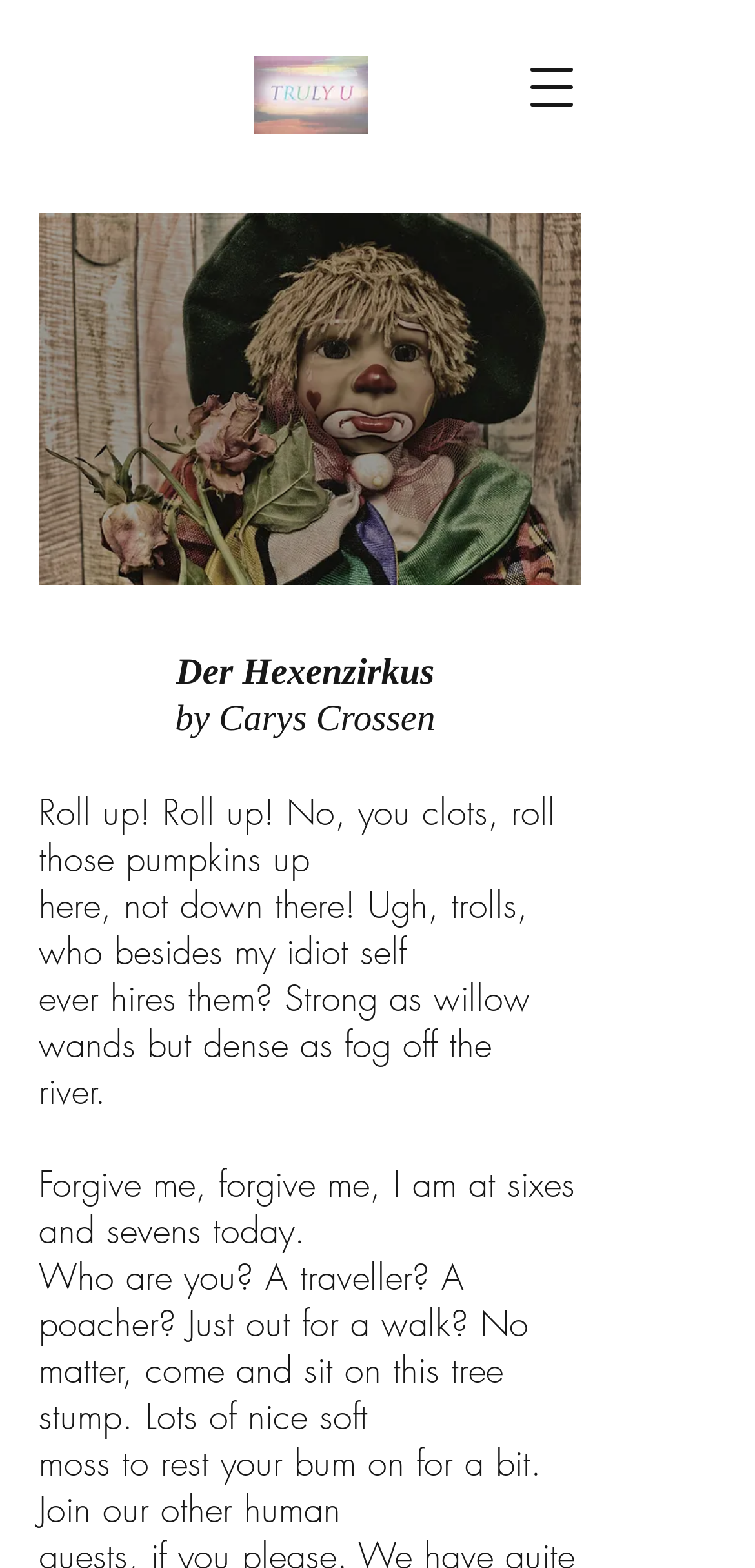Describe all significant elements and features of the webpage.

The webpage appears to be a literary or storytelling website, with a focus on a specific story or chapter. At the top left of the page, there is a logo image, accompanied by a heading that reads "Der Hexenzirkus" (which translates to "The Witches' Circus" in English), followed by the author's name, "Carys Crossen". 

Below the logo and heading, there is a large block of text that spans across the page, divided into five paragraphs. The text appears to be a narrative passage, with the protagonist speaking directly to the reader. The passage is descriptive and conversational, with the protagonist discussing their frustration with trolls and inviting the reader to sit on a tree stump.

To the left of the text, there is a smaller image, which may be an illustration or a scene from the story. It is positioned above the text block, but below the logo and heading.

At the top right of the page, there is a button labeled "Open navigation menu", which suggests that the website has additional content or features that can be accessed through this menu.

Overall, the webpage has a simple and clean layout, with a focus on presenting the story and its accompanying imagery.